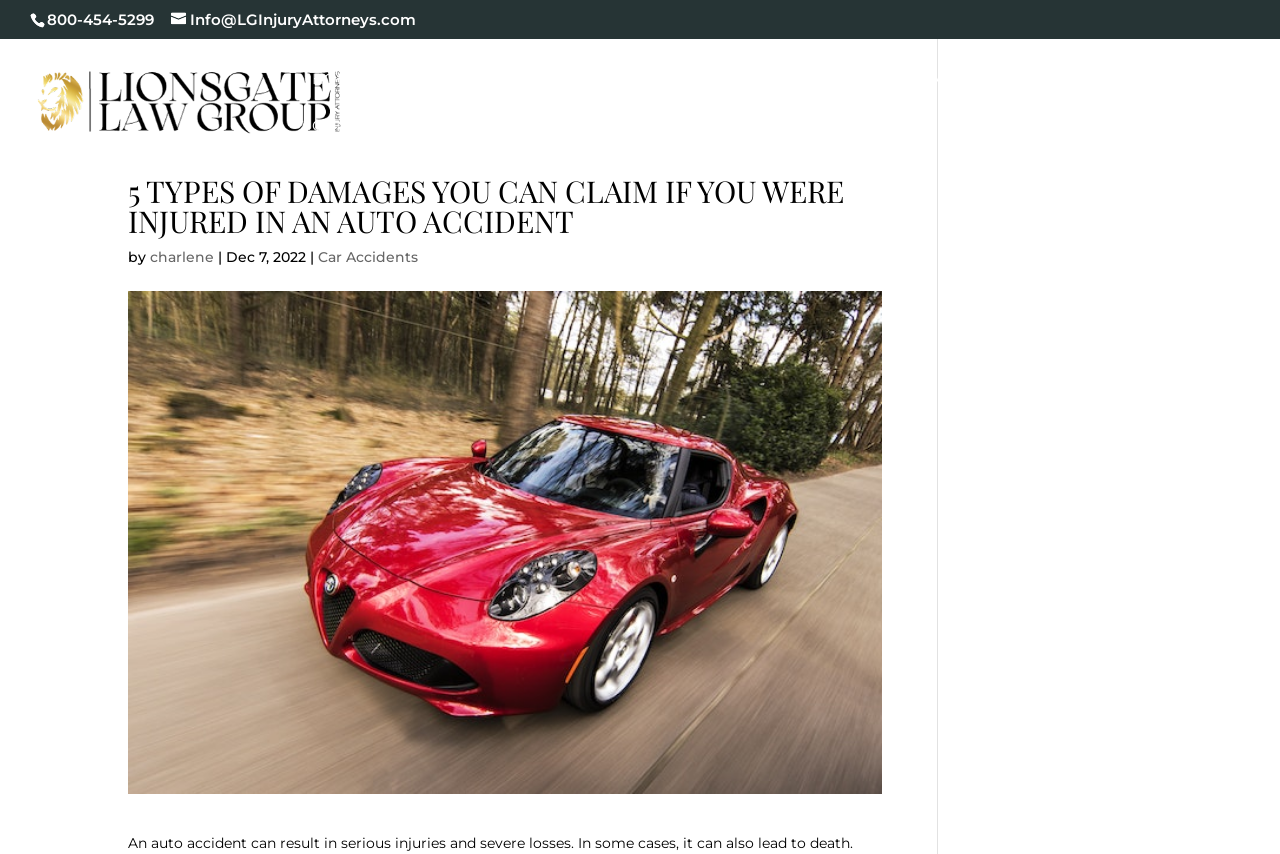Please predict the bounding box coordinates of the element's region where a click is necessary to complete the following instruction: "send an email to the law group". The coordinates should be represented by four float numbers between 0 and 1, i.e., [left, top, right, bottom].

[0.134, 0.012, 0.325, 0.034]